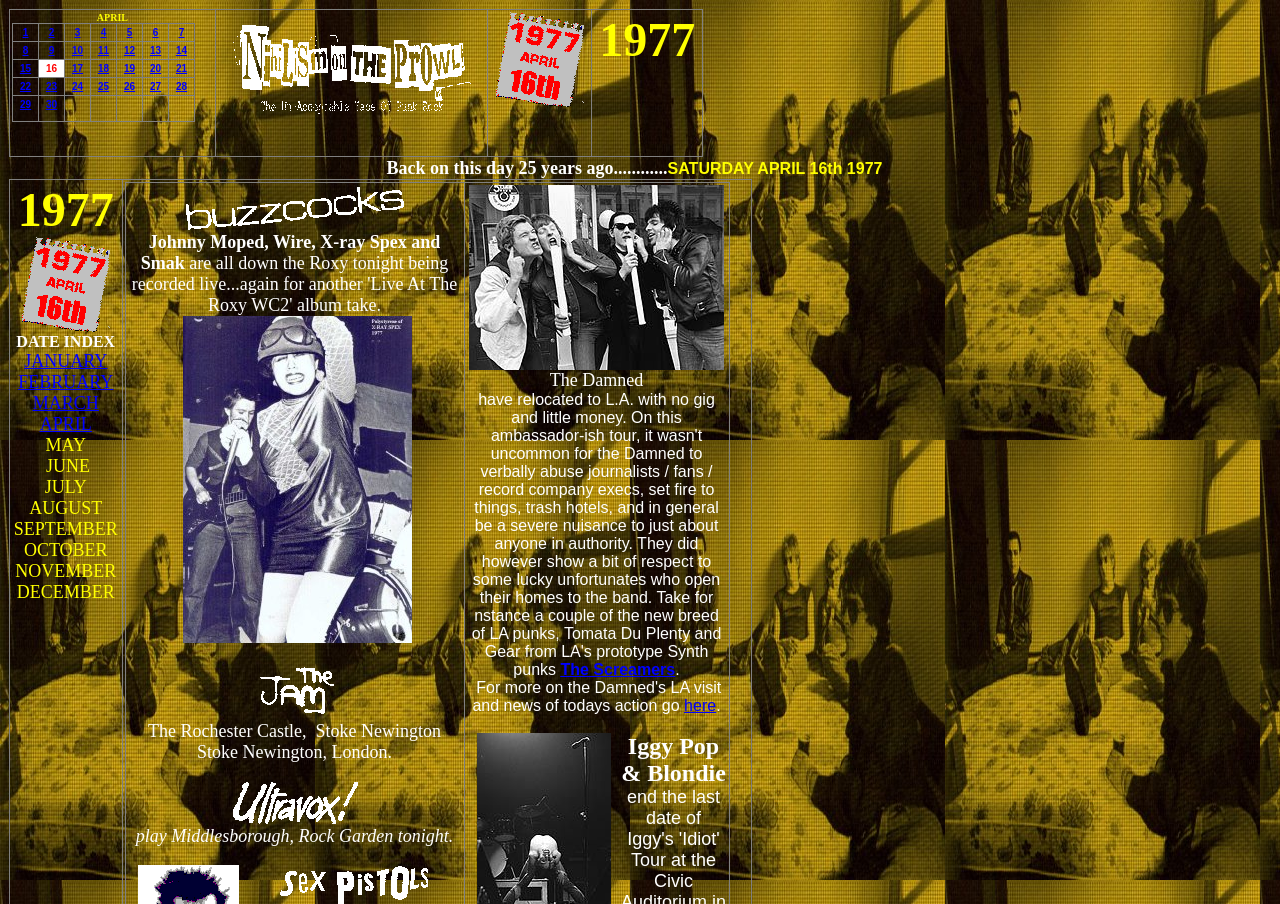Provide a one-word or brief phrase answer to the question:
How many links are in the first row of the table?

7